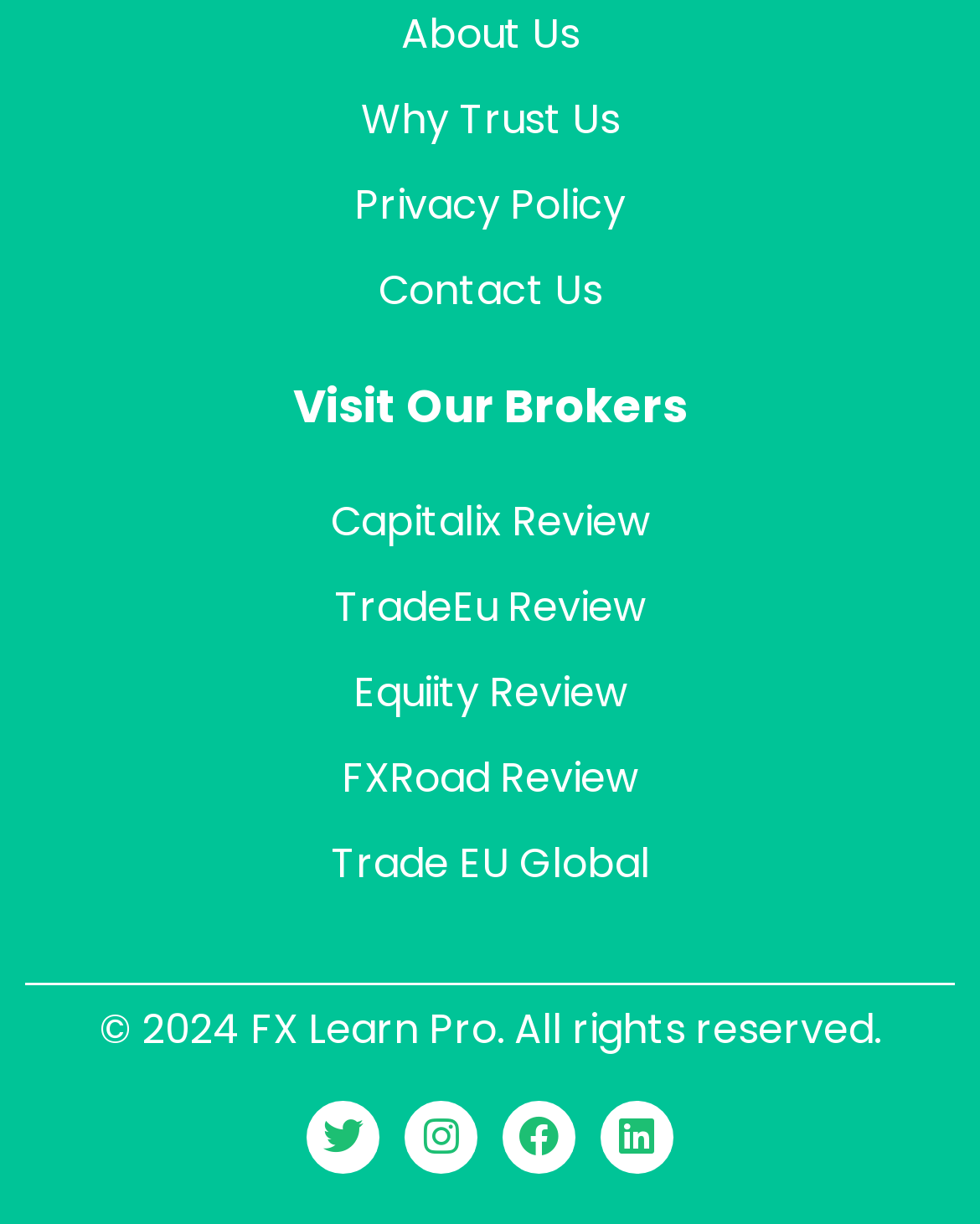Determine the bounding box of the UI element mentioned here: "Facebook". The coordinates must be in the format [left, top, right, bottom] with values ranging from 0 to 1.

[0.513, 0.899, 0.587, 0.958]